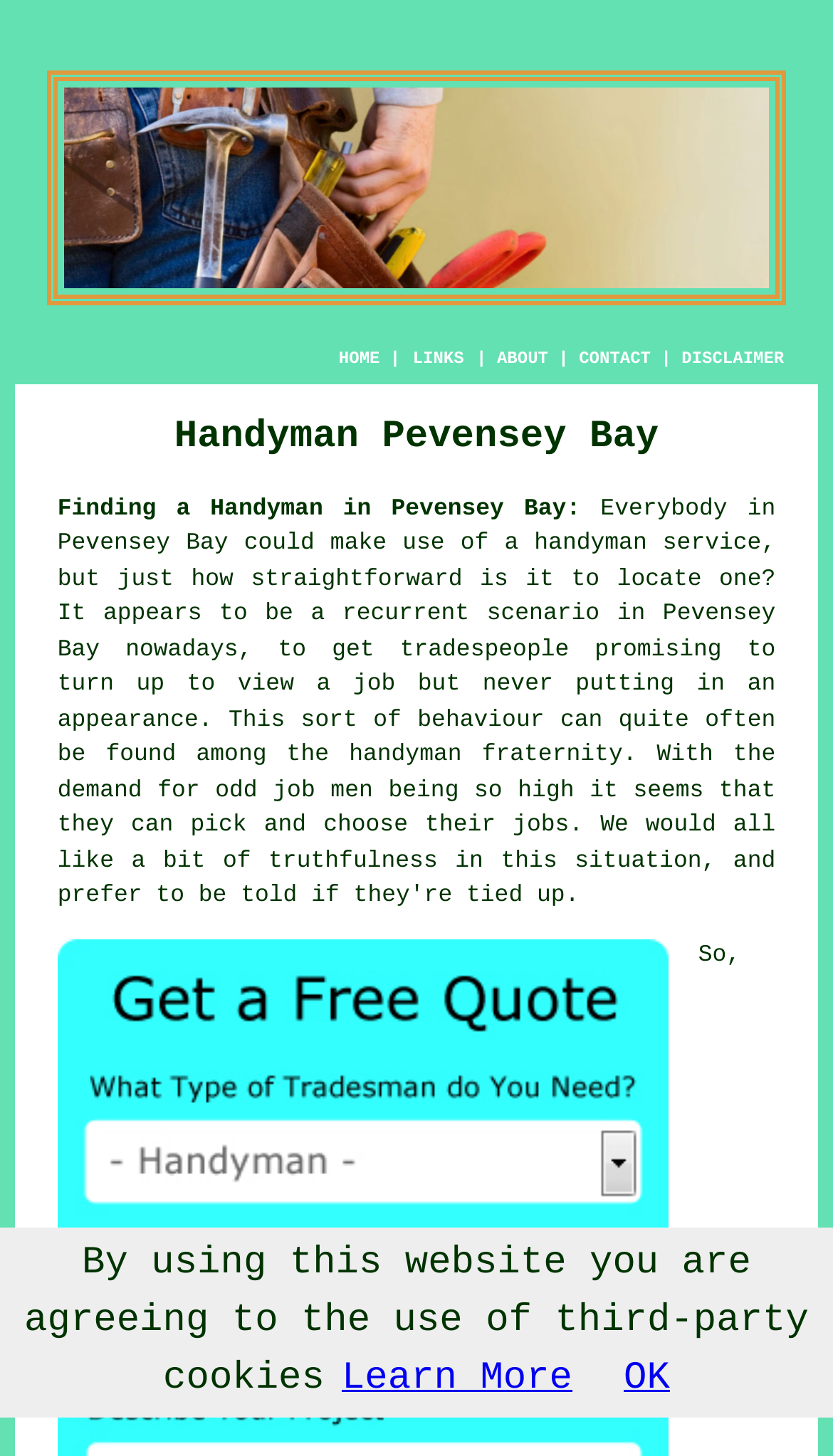Show the bounding box coordinates for the element that needs to be clicked to execute the following instruction: "Click the ABOUT link". Provide the coordinates in the form of four float numbers between 0 and 1, i.e., [left, top, right, bottom].

[0.597, 0.24, 0.658, 0.253]